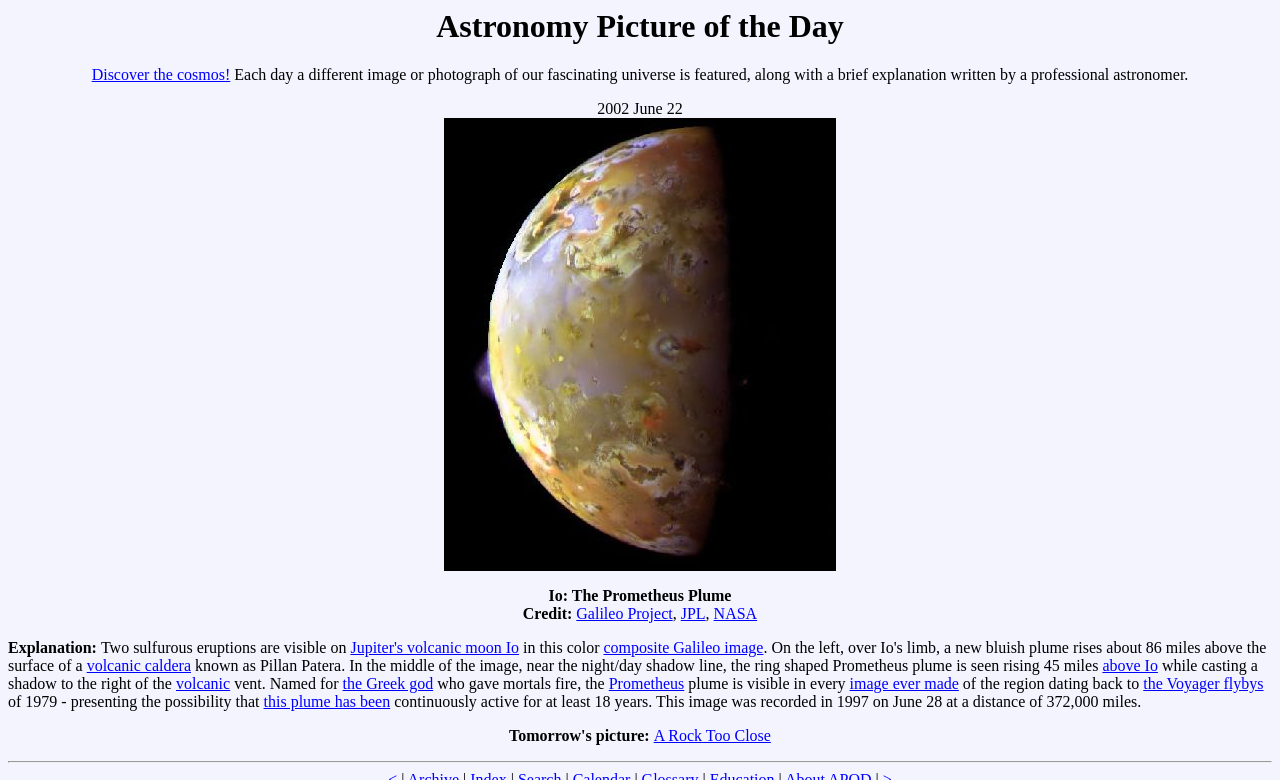Given the description "the Greek god", determine the bounding box of the corresponding UI element.

[0.268, 0.866, 0.338, 0.888]